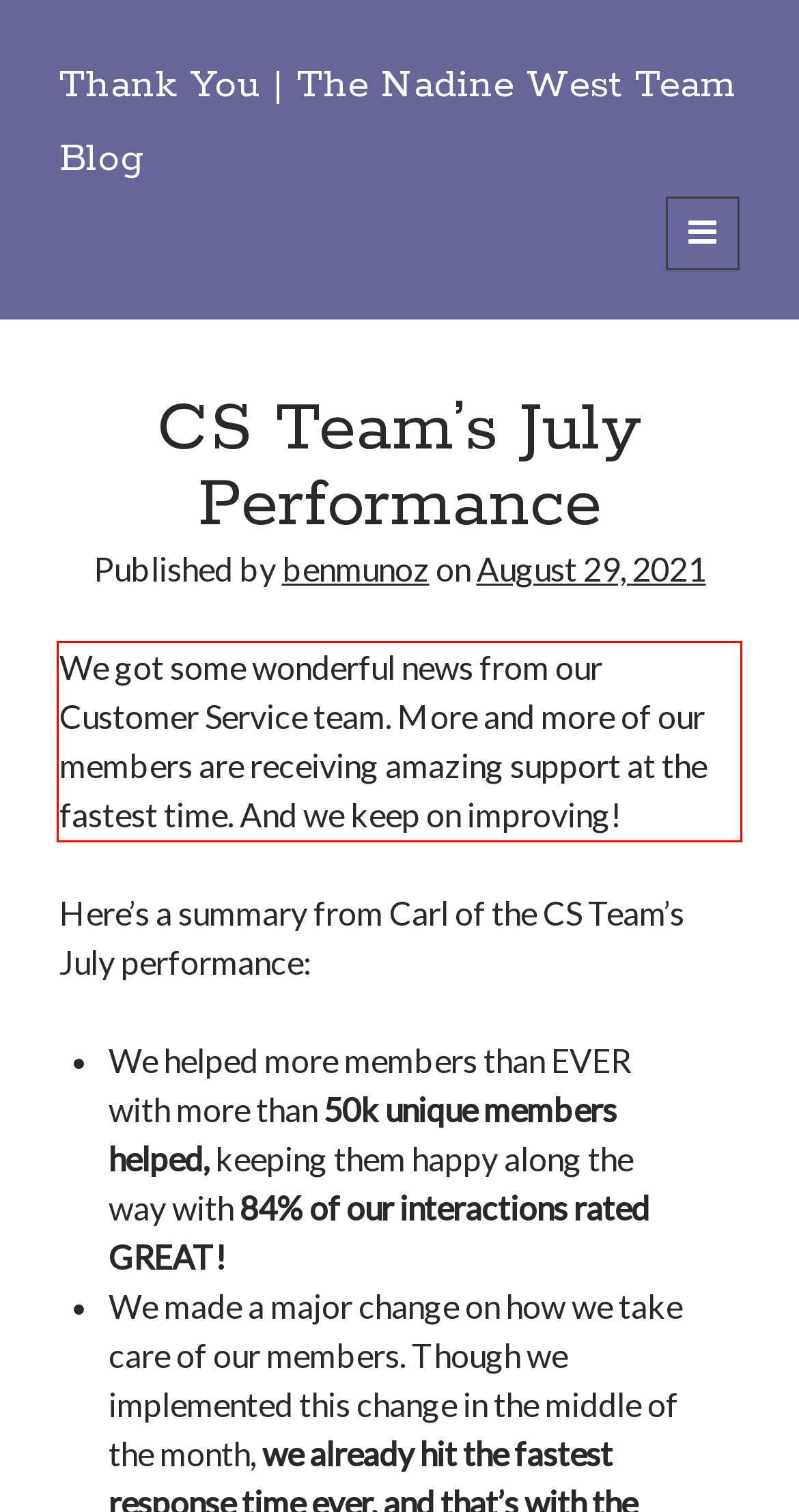You have a webpage screenshot with a red rectangle surrounding a UI element. Extract the text content from within this red bounding box.

We got some wonderful news from our Customer Service team. More and more of our members are receiving amazing support at the fastest time. And we keep on improving!